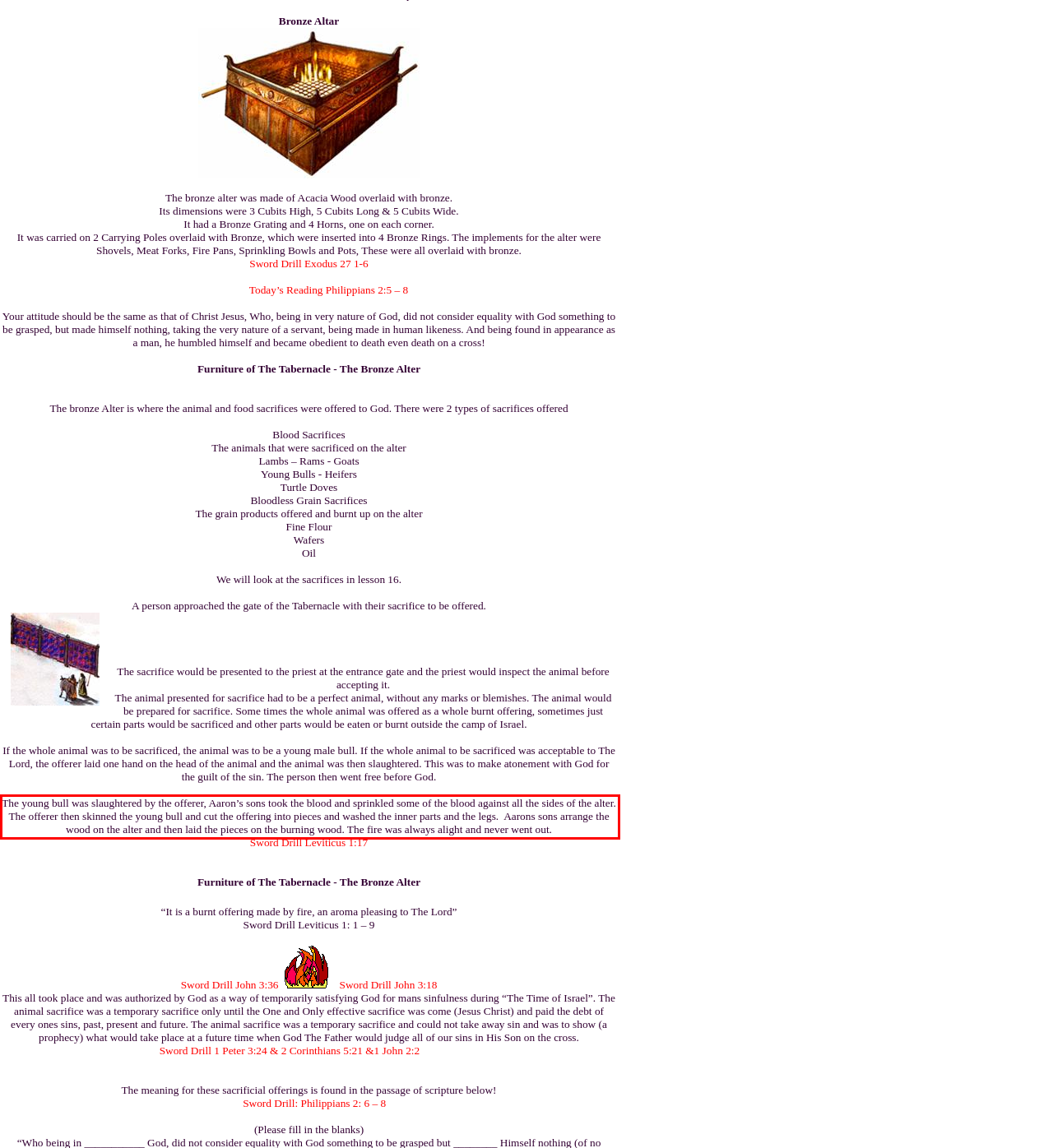There is a UI element on the webpage screenshot marked by a red bounding box. Extract and generate the text content from within this red box.

The young bull was slaughtered by the offerer, Aaron’s sons took the blood and sprinkled some of the blood against all the sides of the alter. The offerer then skinned the young bull and cut the offering into pieces and washed the inner parts and the legs. Aarons sons arrange the wood on the alter and then laid the pieces on the burning wood. The fire was always alight and never went out.